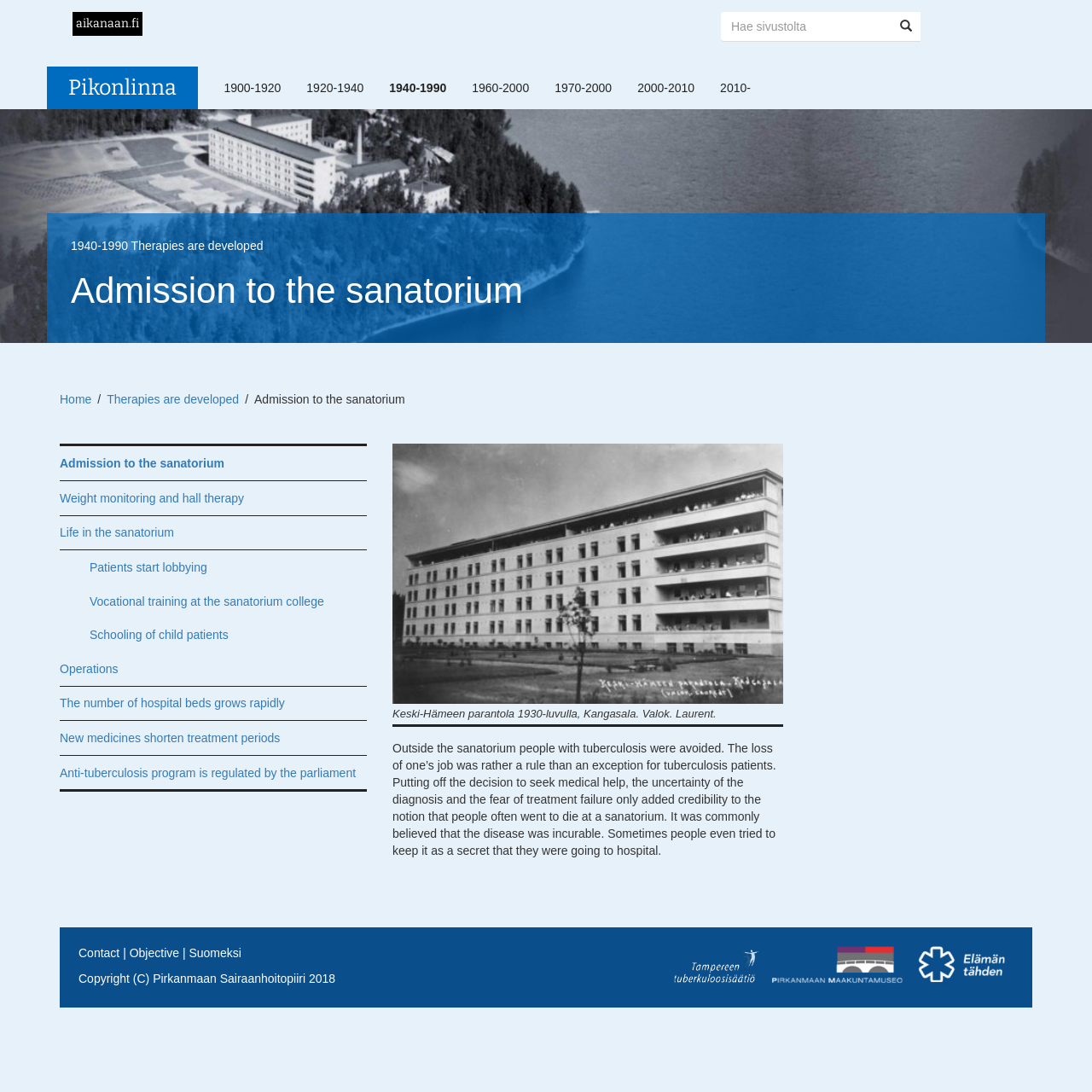Please specify the bounding box coordinates in the format (top-left x, top-left y, bottom-right x, bottom-right y), with values ranging from 0 to 1. Identify the bounding box for the UI component described as follows: title="Facebook"

None